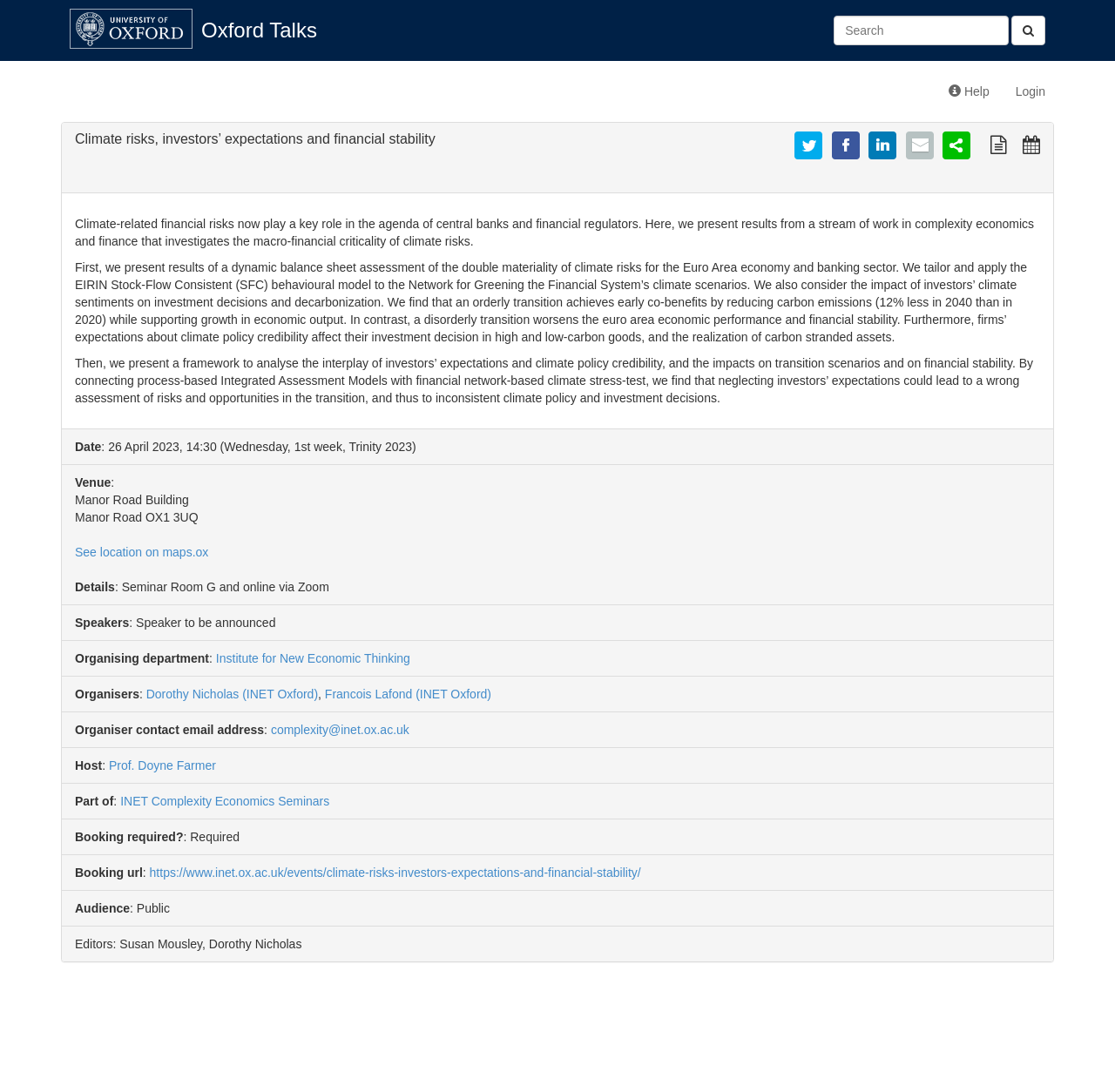Pinpoint the bounding box coordinates of the clickable element to carry out the following instruction: "Search for a talk."

[0.748, 0.014, 0.938, 0.041]